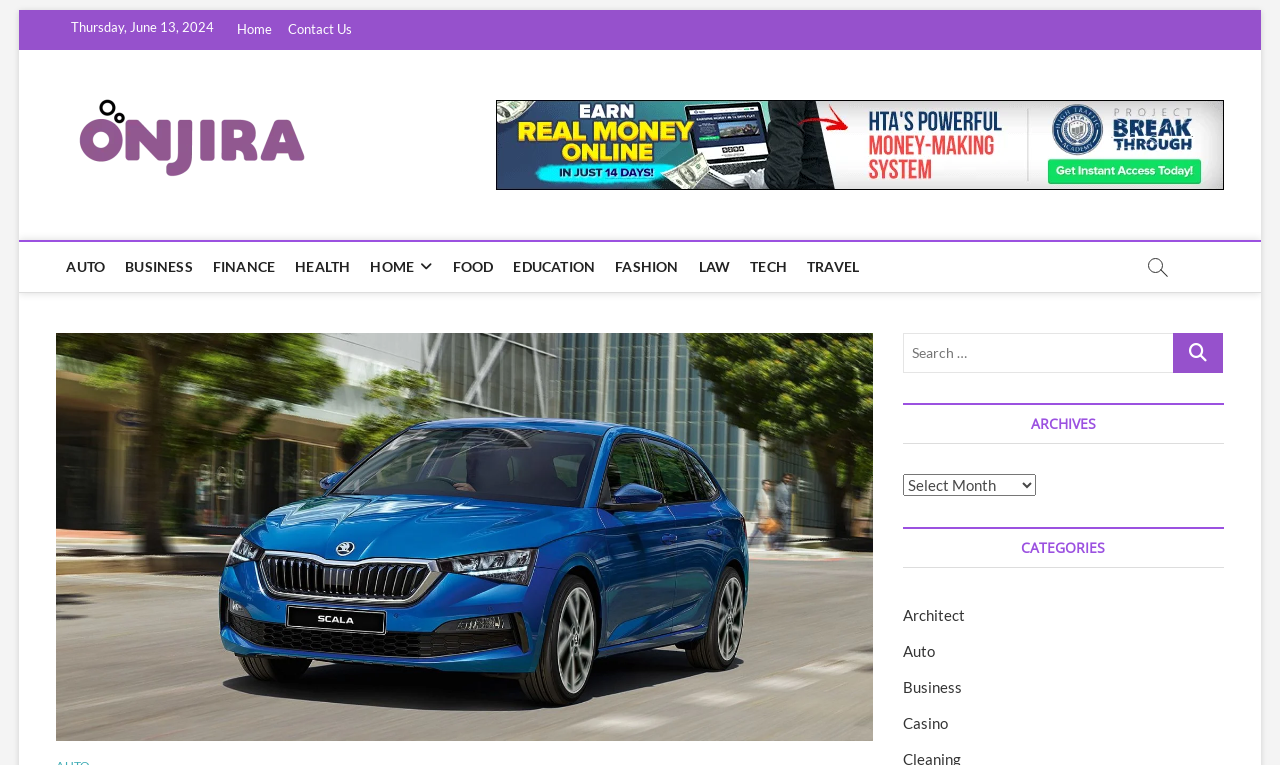Write an elaborate caption that captures the essence of the webpage.

The webpage appears to be a blog or news website, with a focus on comparing cars. The title of the webpage is "Compare Skoda Scala and Subaru Forester based on important factors - Onjira". 

At the top left of the page, there is a "Skip to content" link. Next to it, the current date, "Thursday, June 13, 2024", is displayed. A topbar menu is located above the main content area, with links to "Home" and "Contact Us". 

On the top right, there is a logo of "Onjira" with an image and a heading. Below the logo, there is a "GENERAL BLOG" text. 

The main menu is located below the topbar menu, with 11 links to different categories, including "AUTO", "BUSINESS", "FINANCE", and others. 

On the right side of the page, there is a search box with a search button and a figure. Below the search box, there are headings for "ARCHIVES" and "CATEGORIES", with a combobox for archives and links to different categories, such as "Architect", "Auto", and "Business". 

Overall, the webpage appears to be a blog or news website with a focus on cars and other topics, with a simple and organized layout.